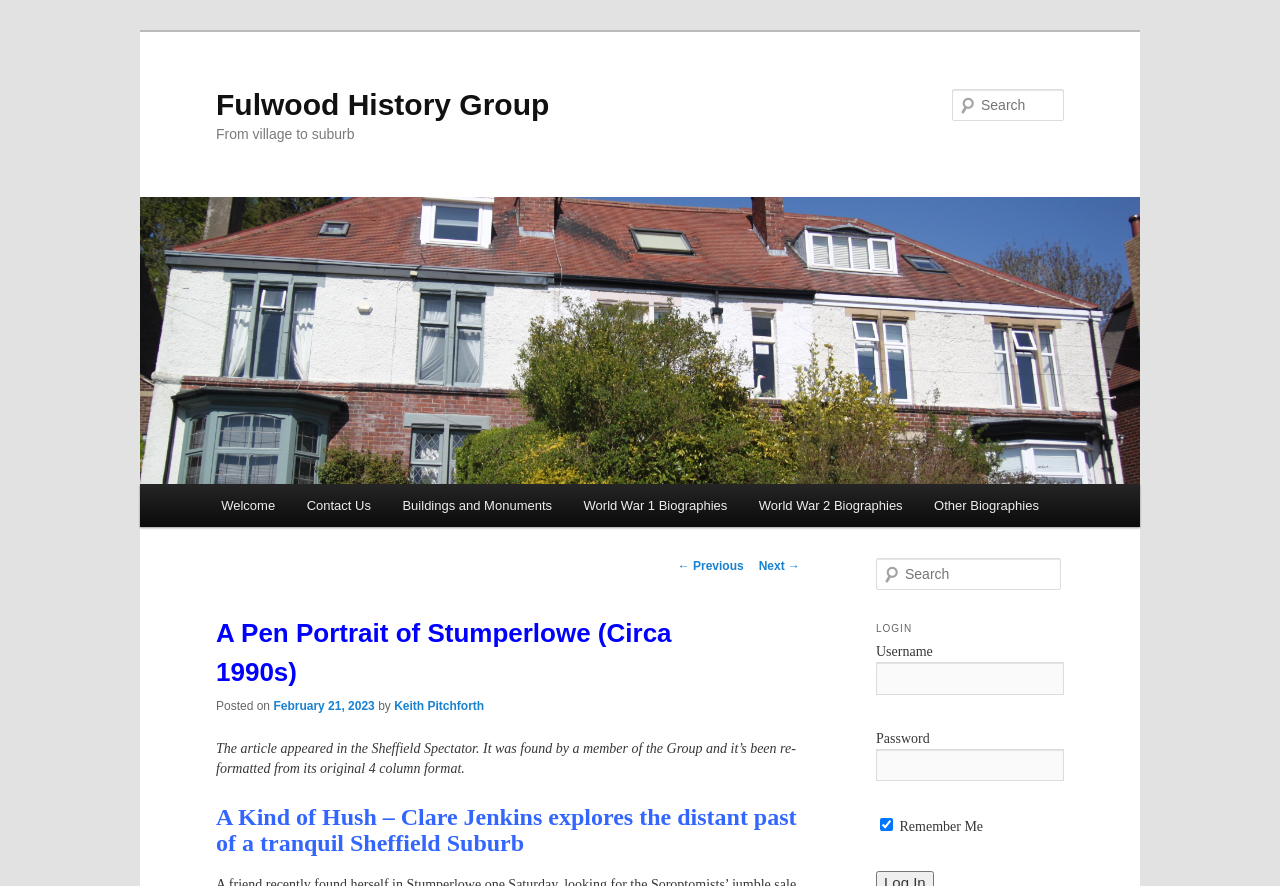Respond with a single word or phrase to the following question: What is the purpose of the textbox with the label 'Search'?

Search